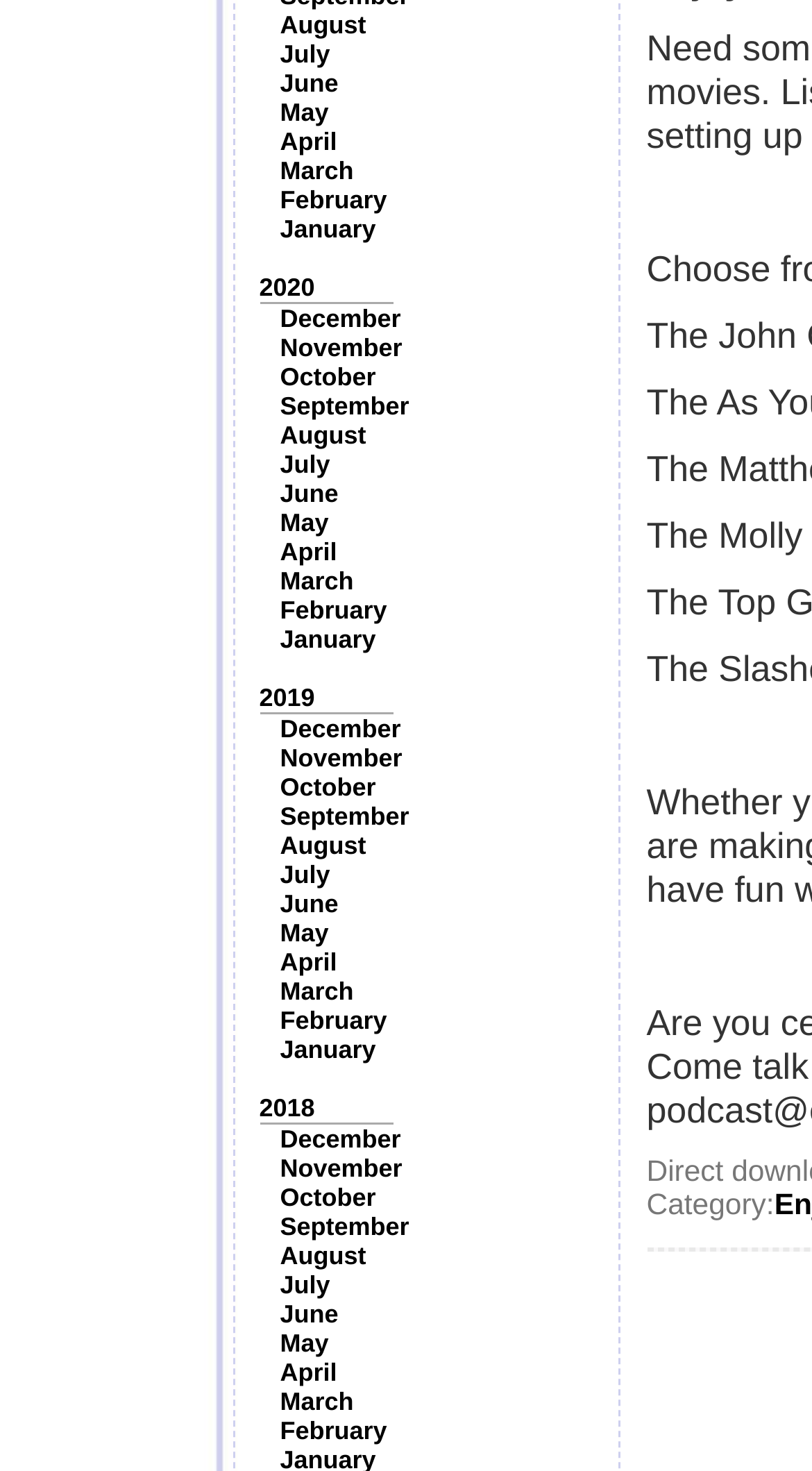Predict the bounding box coordinates of the UI element that matches this description: "July". The coordinates should be in the format [left, top, right, bottom] with each value between 0 and 1.

[0.345, 0.027, 0.406, 0.047]